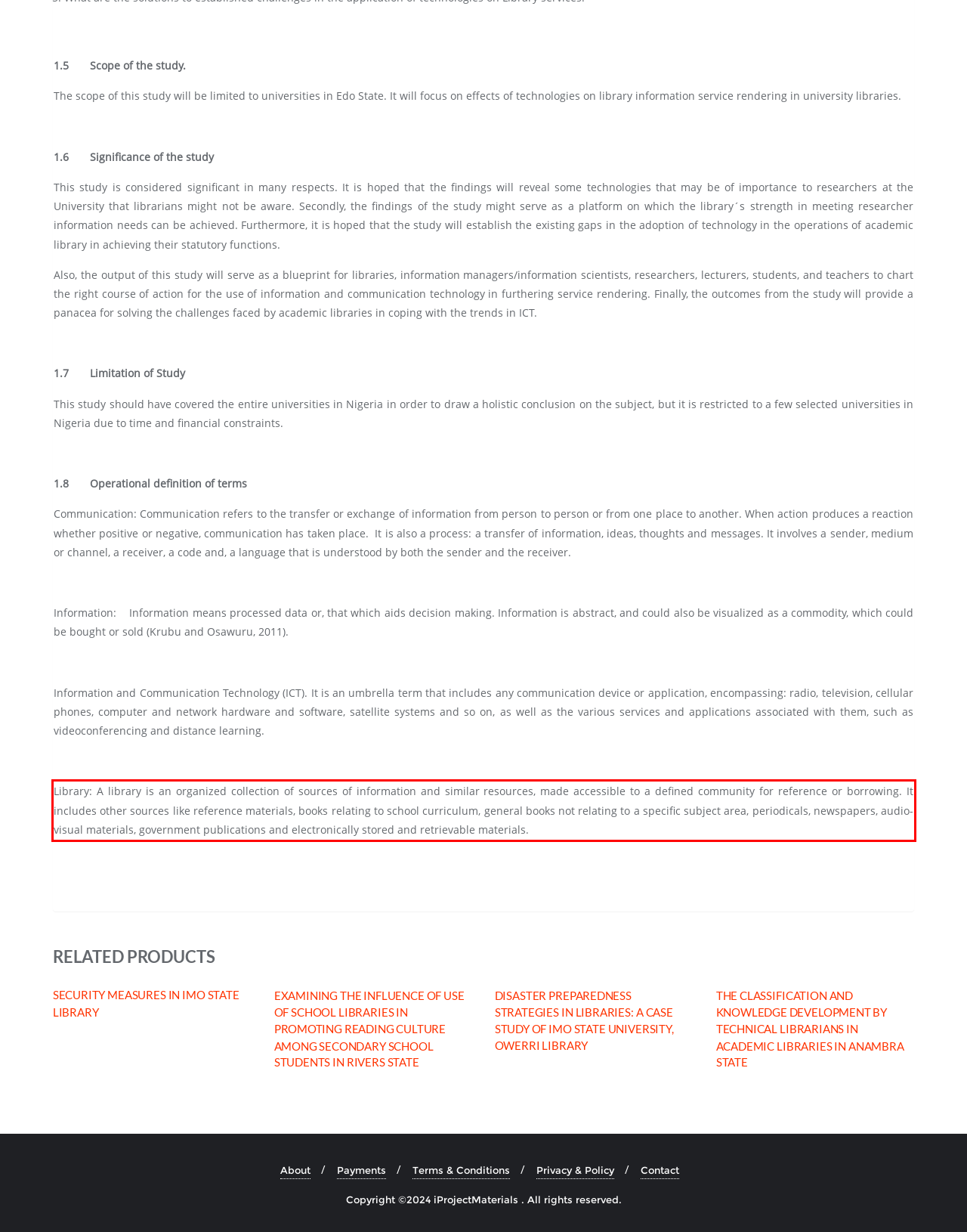Please identify and extract the text content from the UI element encased in a red bounding box on the provided webpage screenshot.

Library: A library is an organized collection of sources of information and similar resources, made accessible to a defined community for reference or borrowing. It includes other sources like reference materials, books relating to school curriculum, general books not relating to a specific subject area, periodicals, newspapers, audio- visual materials, government publications and electronically stored and retrievable materials.